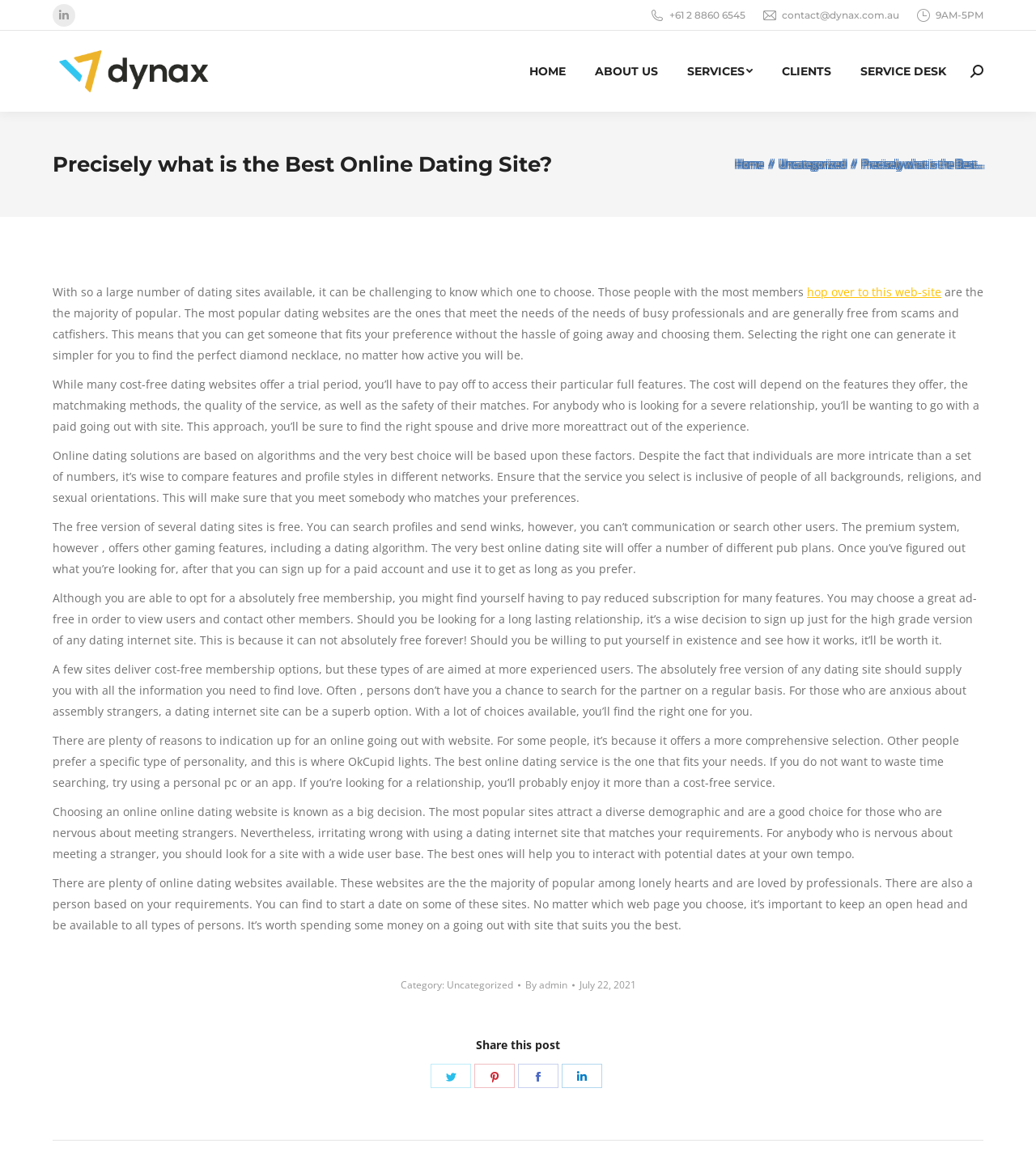Refer to the image and provide an in-depth answer to the question:
What is the time period of the service desk?

I found the time period of the service desk by looking at the static text element with the content '9AM-5PM' which is located at the top of the webpage.